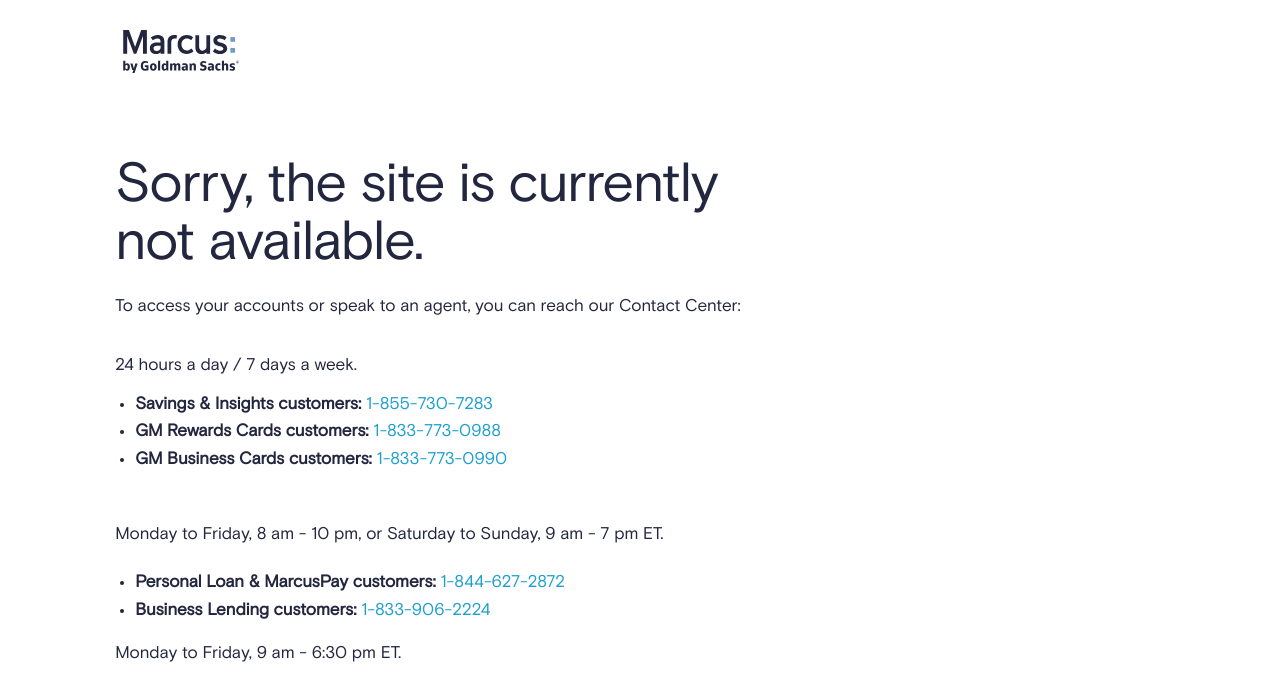Describe all the key features and sections of the webpage thoroughly.

The webpage appears to be a maintenance or error page for Marcus by Goldman Sachs. At the top, there is a link and an image with the text "Marcus by Goldman Sachs". Below this, there is a heading that reads "Sorry, the site is currently not available." 

Underneath the heading, there is a block of text that explains how to access accounts or speak to an agent, along with the contact center's hours of operation. This text is followed by a list of phone numbers for different types of customers, including Savings & Insights, GM Rewards Cards, GM Business Cards, Personal Loan & MarcusPay, and Business Lending customers. Each phone number is preceded by a bullet point and a brief description of the customer type it corresponds to. 

The phone numbers are listed in a vertical column, with the customer type descriptions and bullet points aligned to the left. The entire block of text and phone numbers is centered near the top of the page, with a significant amount of empty space below it.